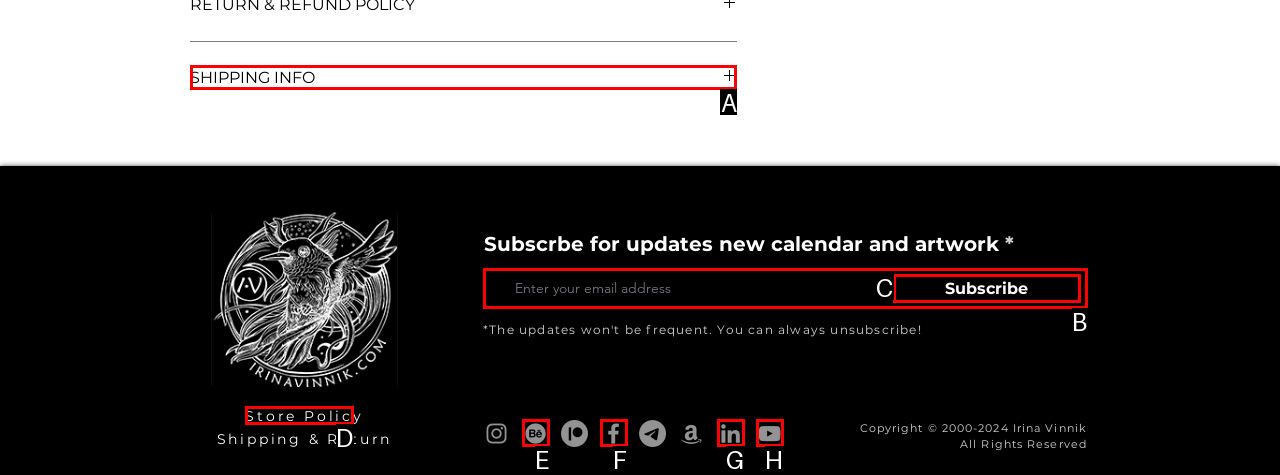From the given options, tell me which letter should be clicked to complete this task: Visit Store Policy page
Answer with the letter only.

D